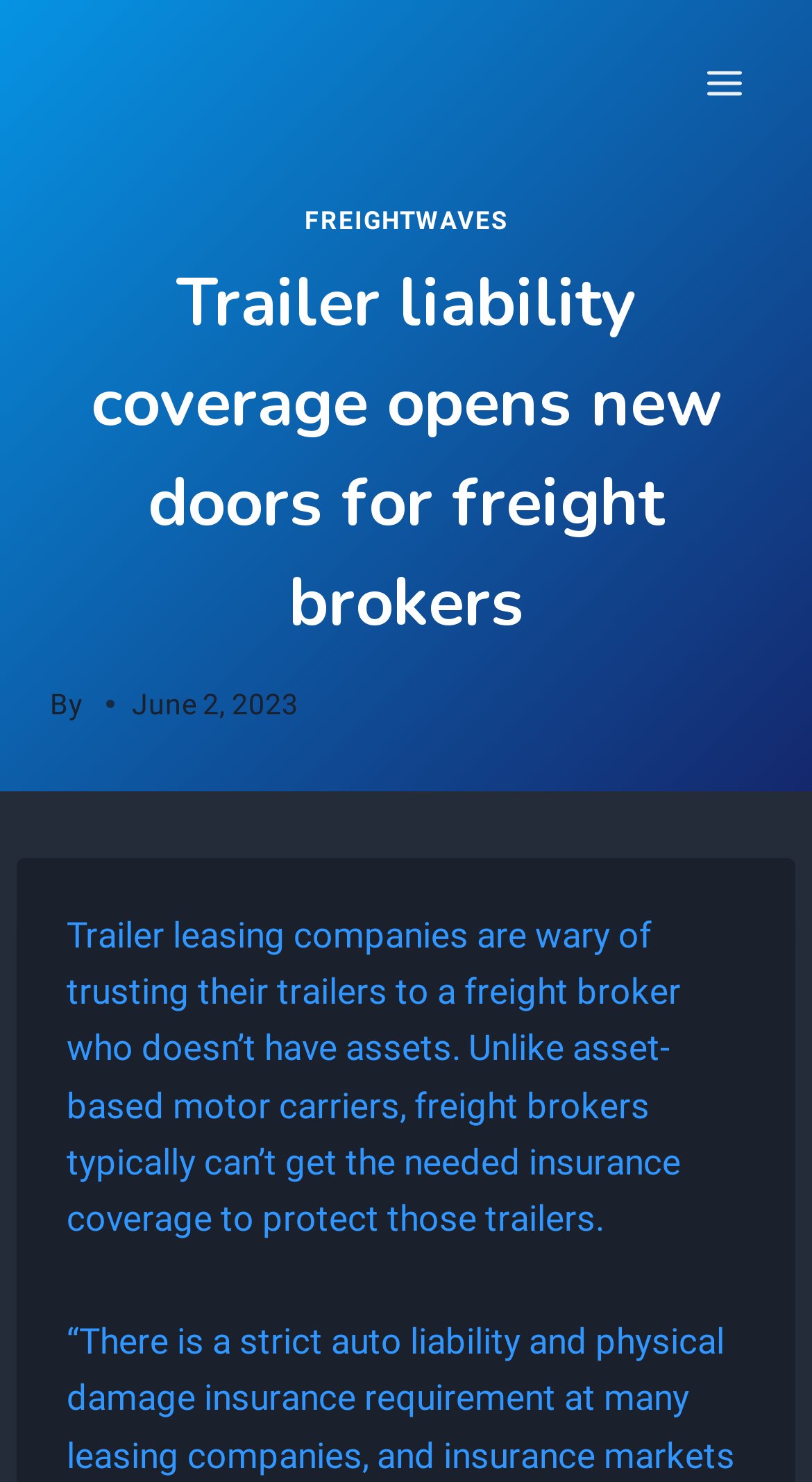Locate the bounding box coordinates of the UI element described by: "Toggle Menu". The bounding box coordinates should consist of four float numbers between 0 and 1, i.e., [left, top, right, bottom].

[0.844, 0.034, 0.938, 0.078]